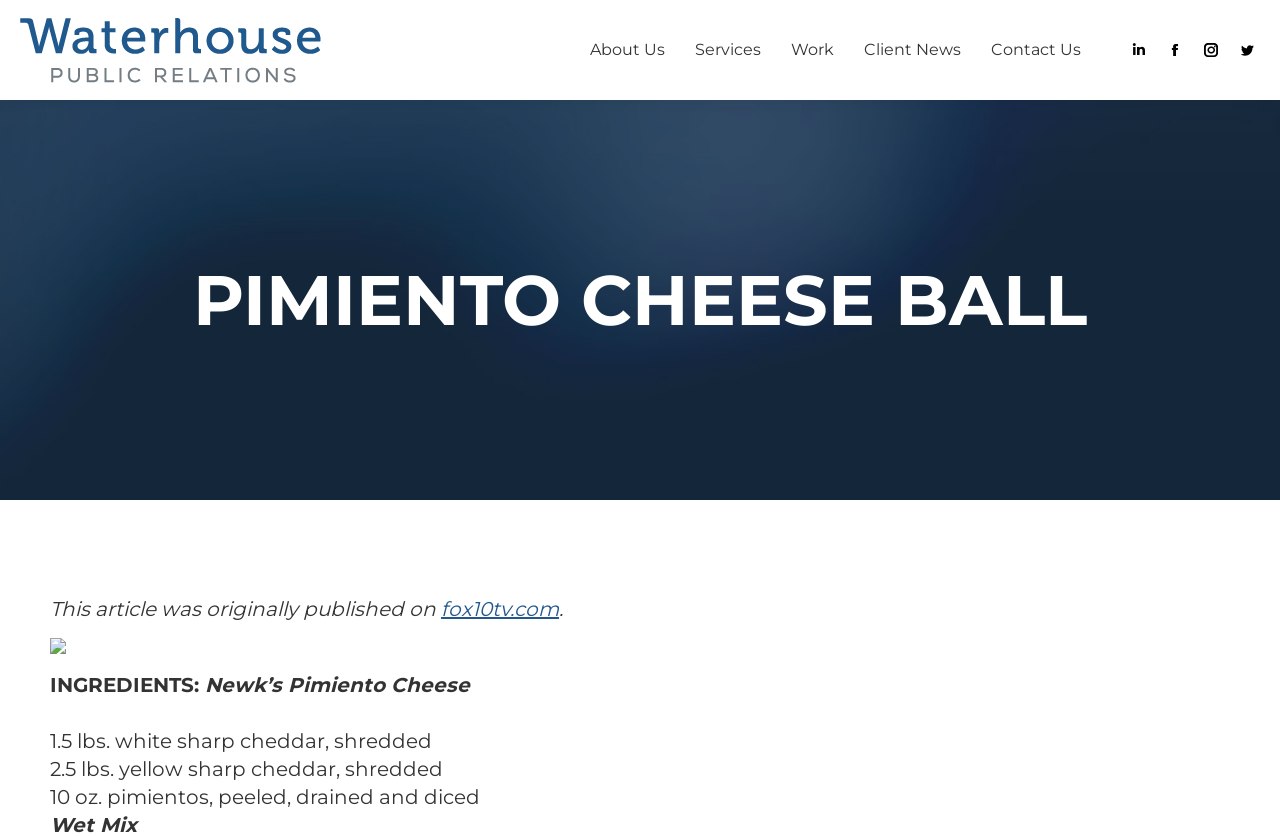Provide the bounding box coordinates for the area that should be clicked to complete the instruction: "Open fox10tv.com in new window".

[0.345, 0.714, 0.437, 0.743]